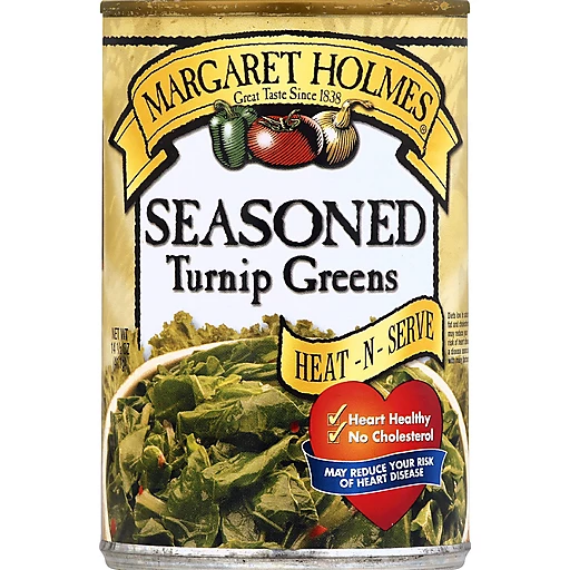What is the benefit of the product for heart health?
Ensure your answer is thorough and detailed.

The product is heart-healthy because it has no cholesterol, as indicated by the red heart icon on the packaging, which suggests that it may help reduce the risk of heart disease.